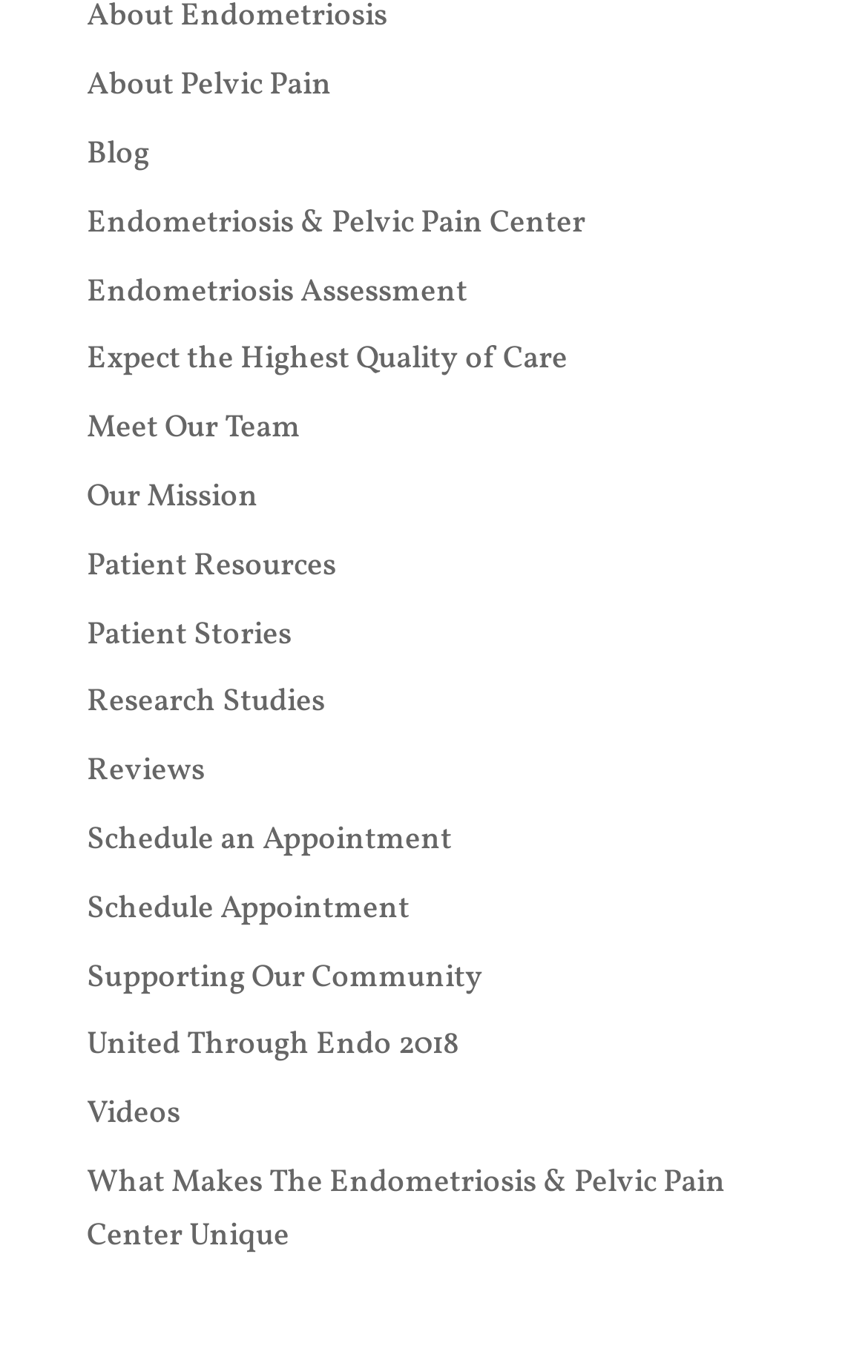Pinpoint the bounding box coordinates of the clickable area necessary to execute the following instruction: "Watch videos". The coordinates should be given as four float numbers between 0 and 1, namely [left, top, right, bottom].

[0.1, 0.797, 0.208, 0.828]